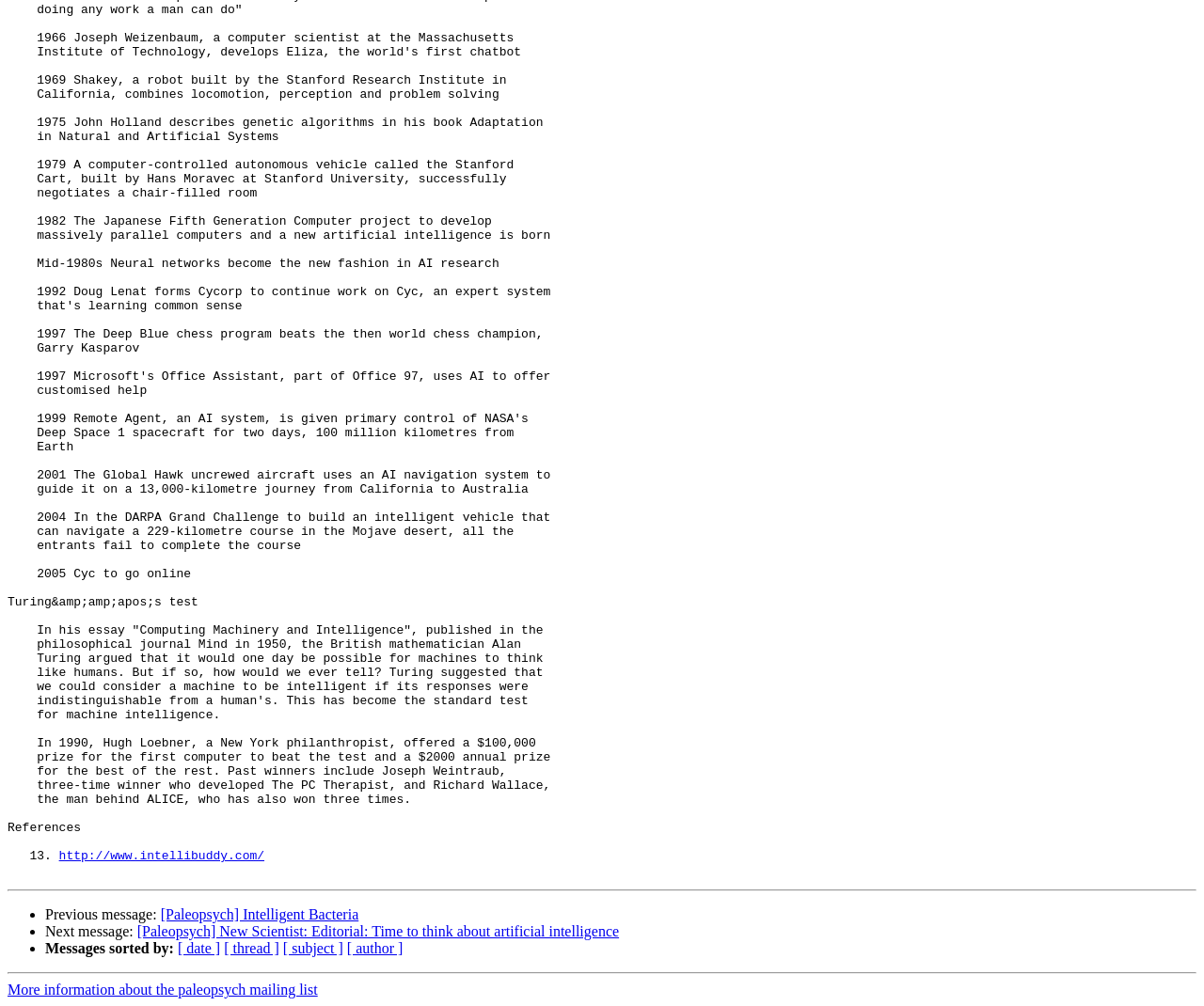Highlight the bounding box coordinates of the element that should be clicked to carry out the following instruction: "View previous message". The coordinates must be given as four float numbers ranging from 0 to 1, i.e., [left, top, right, bottom].

[0.133, 0.901, 0.298, 0.917]